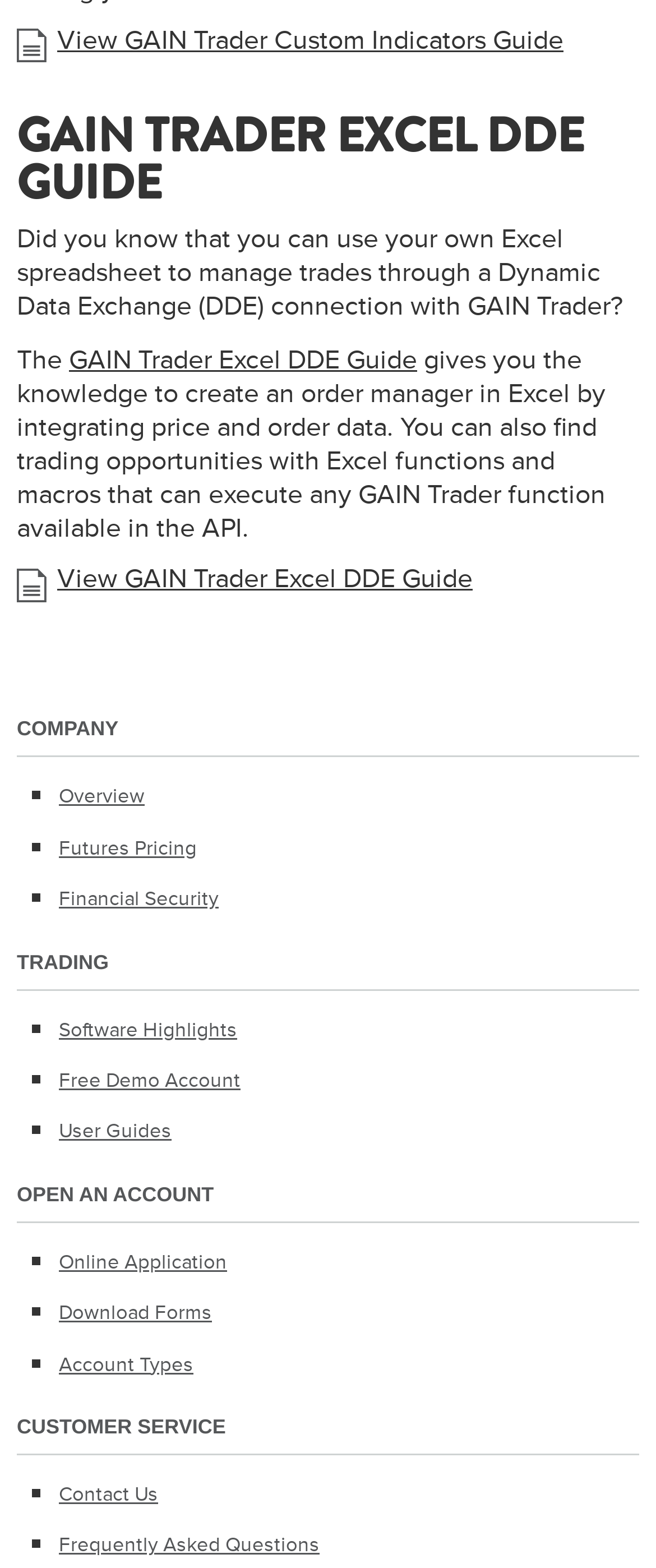Locate the bounding box coordinates of the element's region that should be clicked to carry out the following instruction: "Contact customer service". The coordinates need to be four float numbers between 0 and 1, i.e., [left, top, right, bottom].

[0.09, 0.945, 0.241, 0.96]